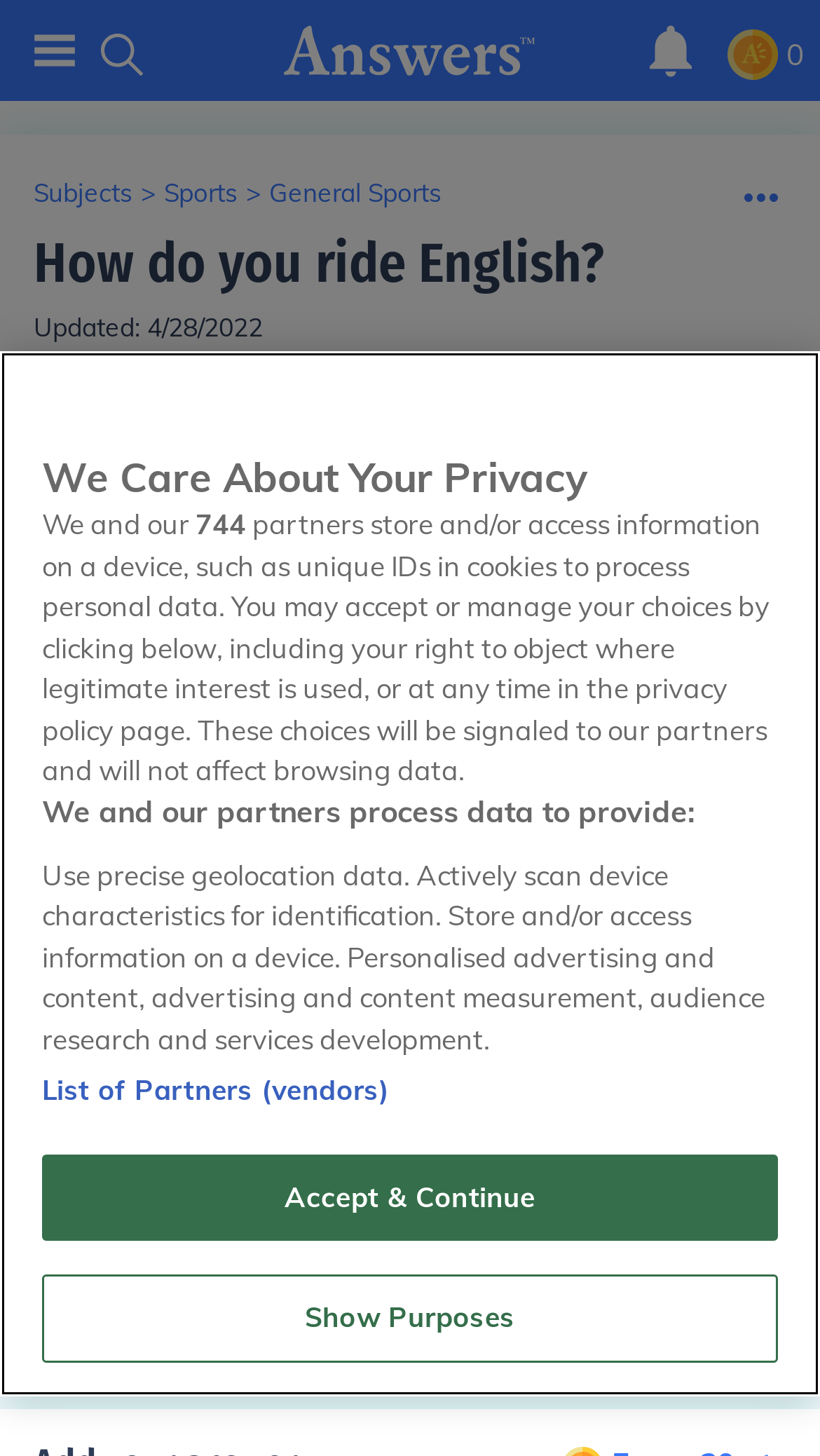How many votes does the answer have?
Give a detailed and exhaustive answer to the question.

The number of votes for the answer can be found by looking at the buttons 'up vote' and 'down vote', which both have a count of 0.